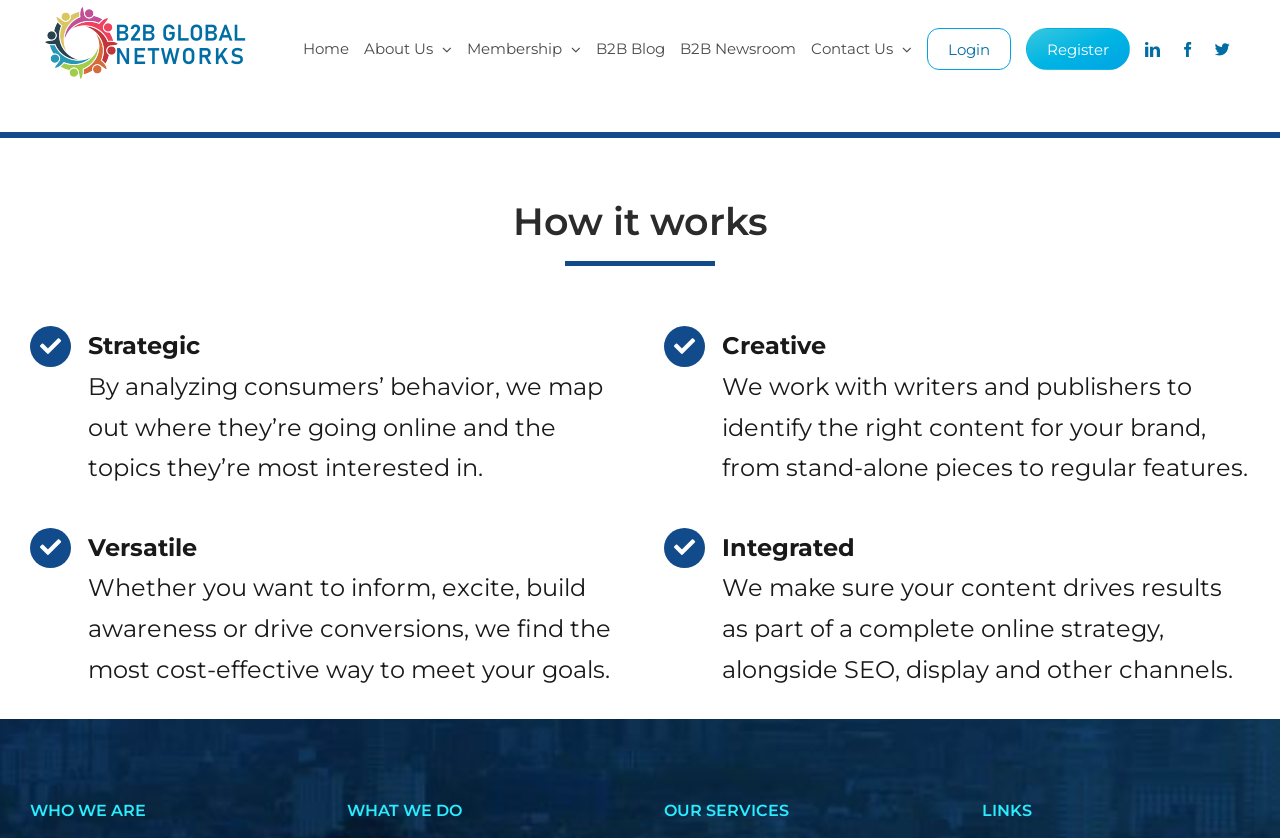What is the purpose of the 'Creative' section?
Could you answer the question with a detailed and thorough explanation?

The 'Creative' section is part of the 'How it works' section, and it describes how the company works with writers and publishers to identify the right content for a brand. This section explains the company's approach to creating content that meets the client's goals.